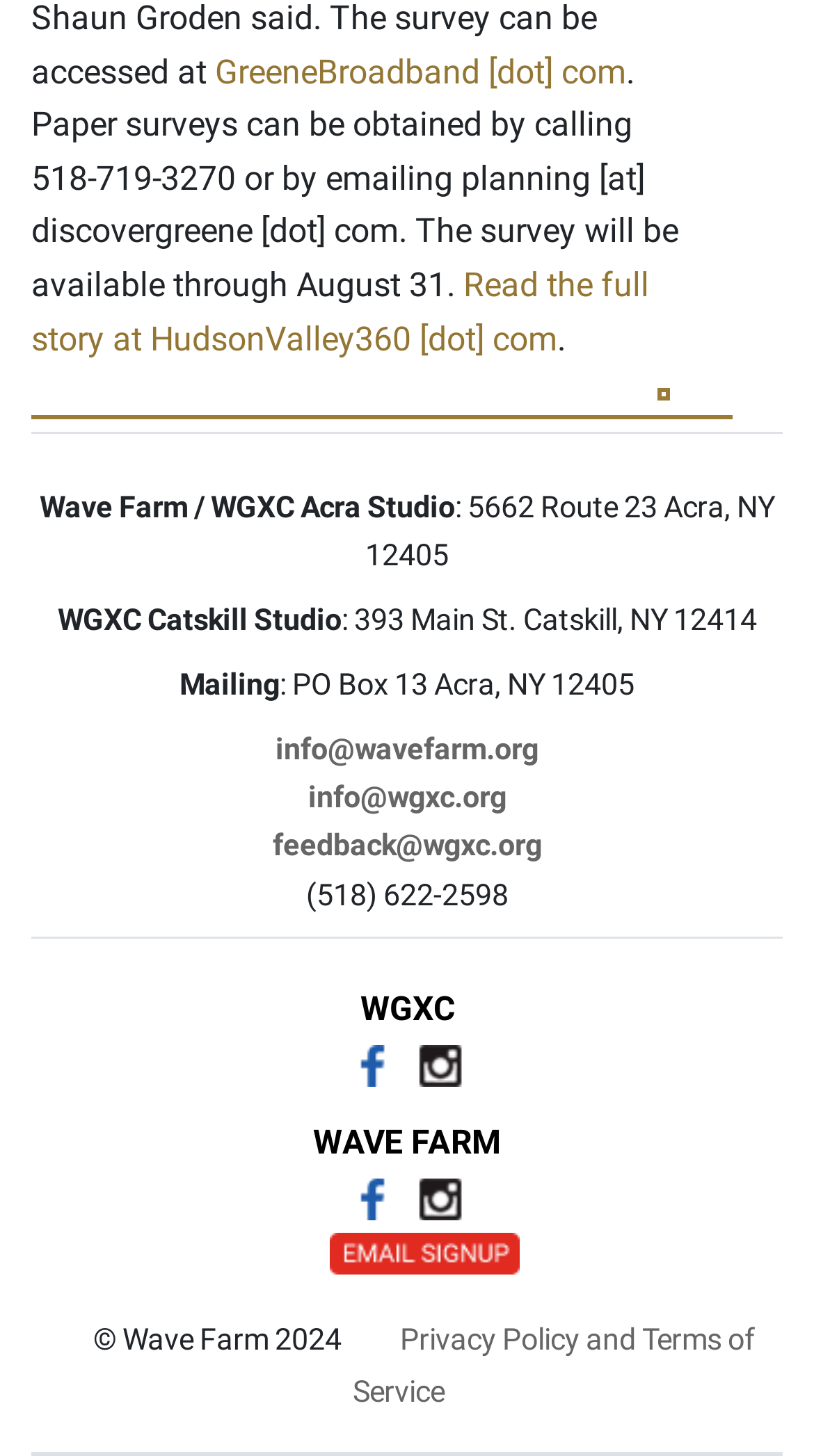Determine the bounding box coordinates for the element that should be clicked to follow this instruction: "Call WGXC at (518) 622-2598". The coordinates should be given as four float numbers between 0 and 1, in the format [left, top, right, bottom].

[0.376, 0.602, 0.624, 0.627]